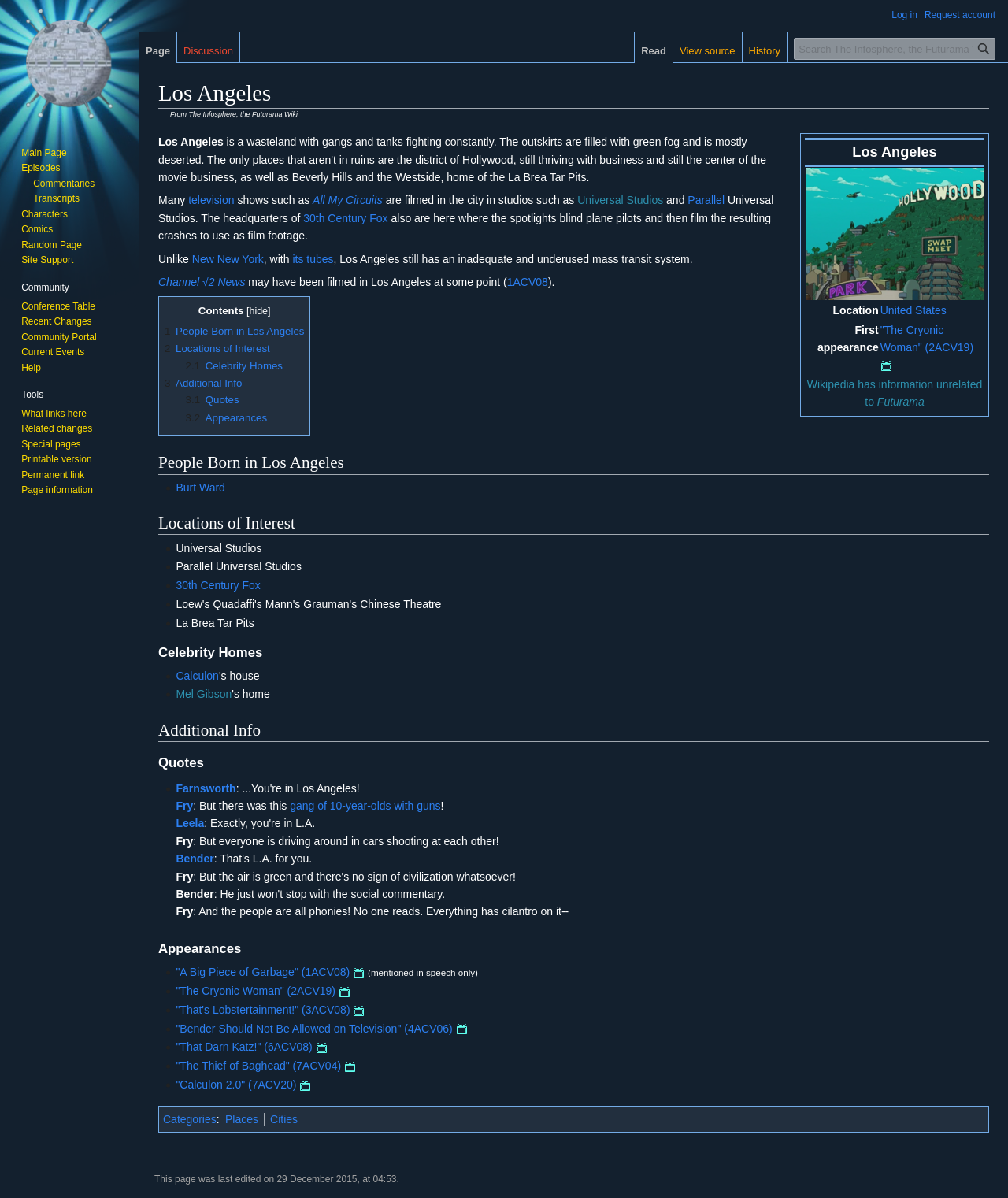What is the name of the city where many TV shows are filmed?
From the image, respond with a single word or phrase.

Los Angeles